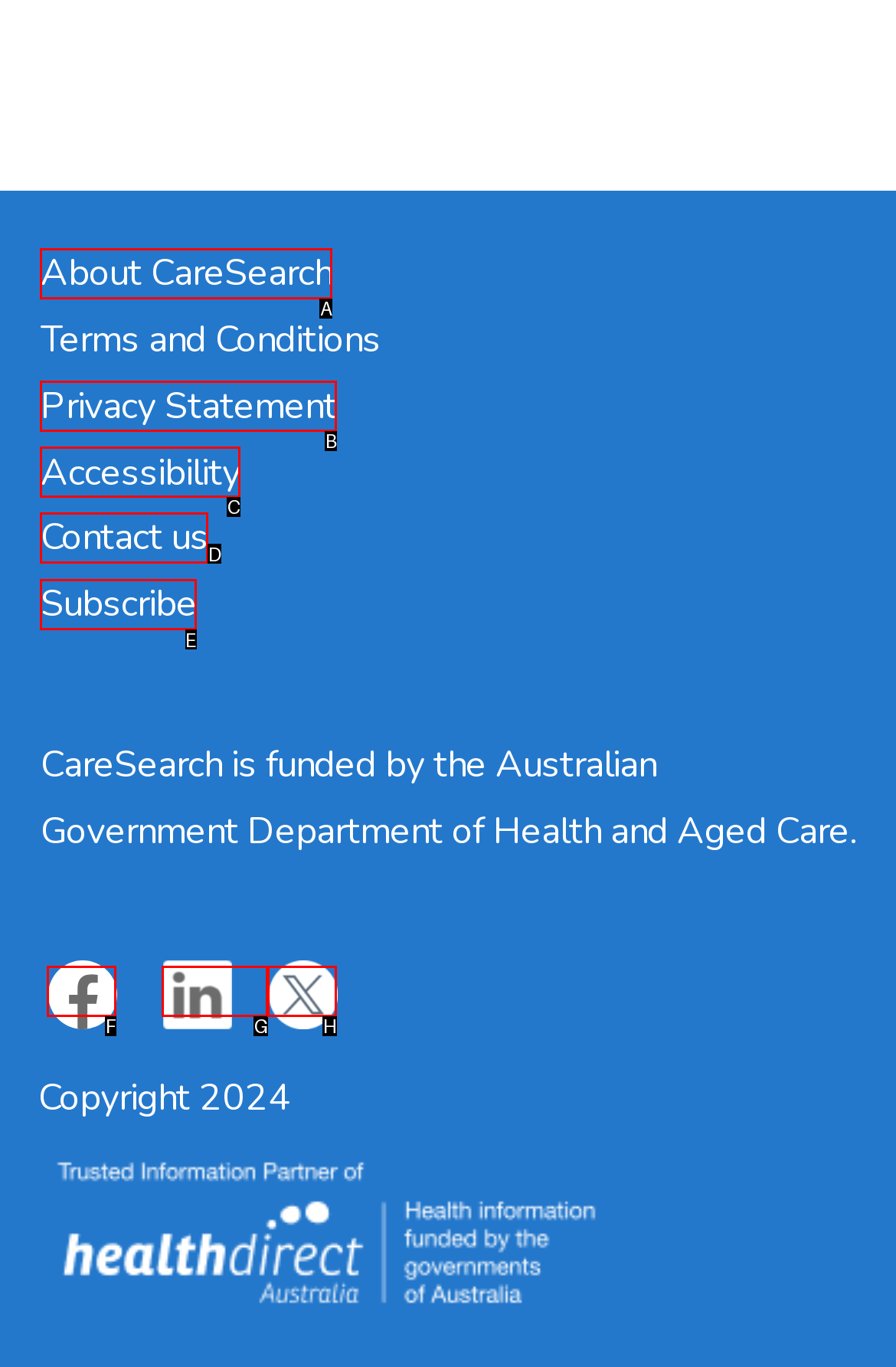Select the correct option from the given choices to perform this task: Subscribe to newsletter. Provide the letter of that option.

E